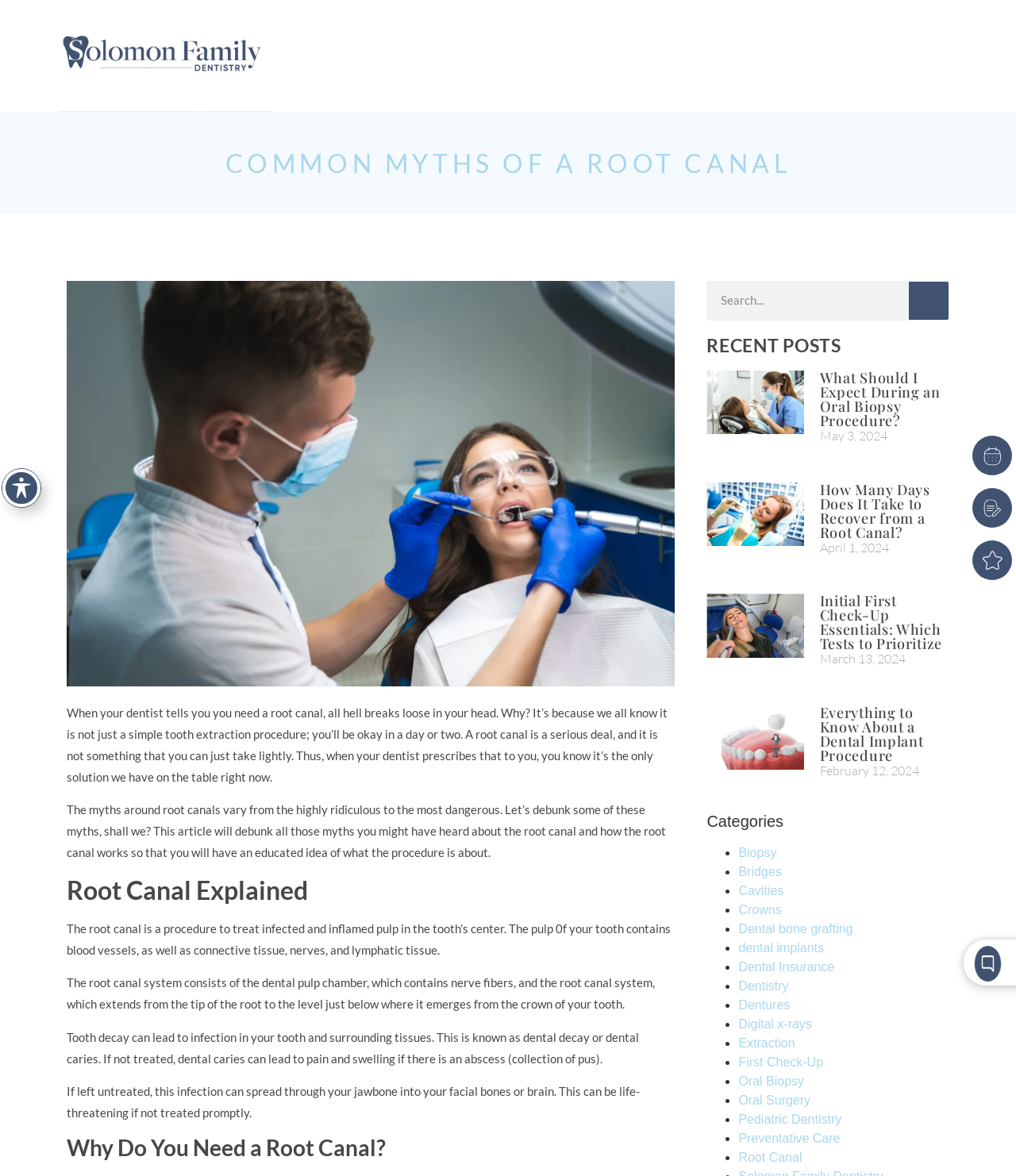Determine the bounding box for the UI element as described: "parent_node: Search name="s" placeholder="Search..."". The coordinates should be represented as four float numbers between 0 and 1, formatted as [left, top, right, bottom].

[0.696, 0.239, 0.895, 0.272]